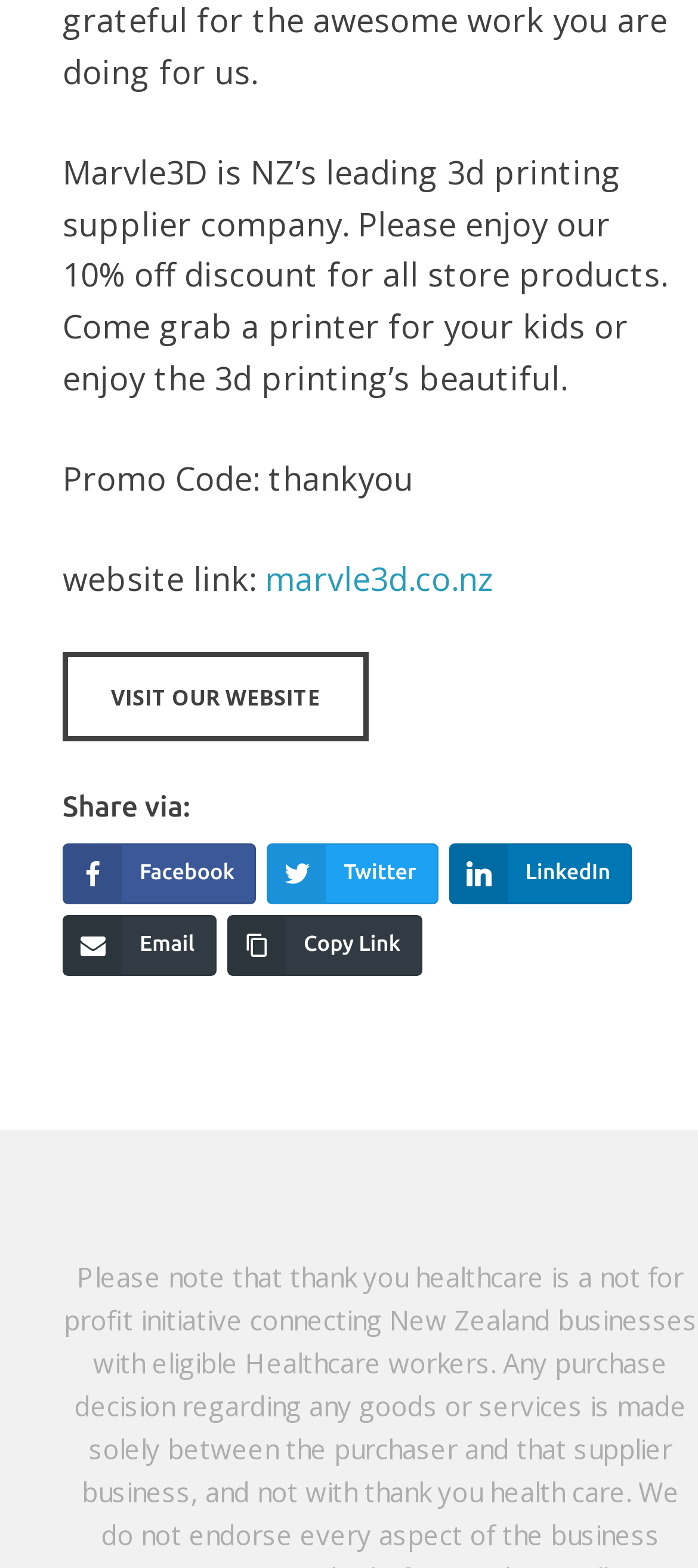Specify the bounding box coordinates of the region I need to click to perform the following instruction: "Copy the link". The coordinates must be four float numbers in the range of 0 to 1, i.e., [left, top, right, bottom].

[0.325, 0.583, 0.605, 0.622]